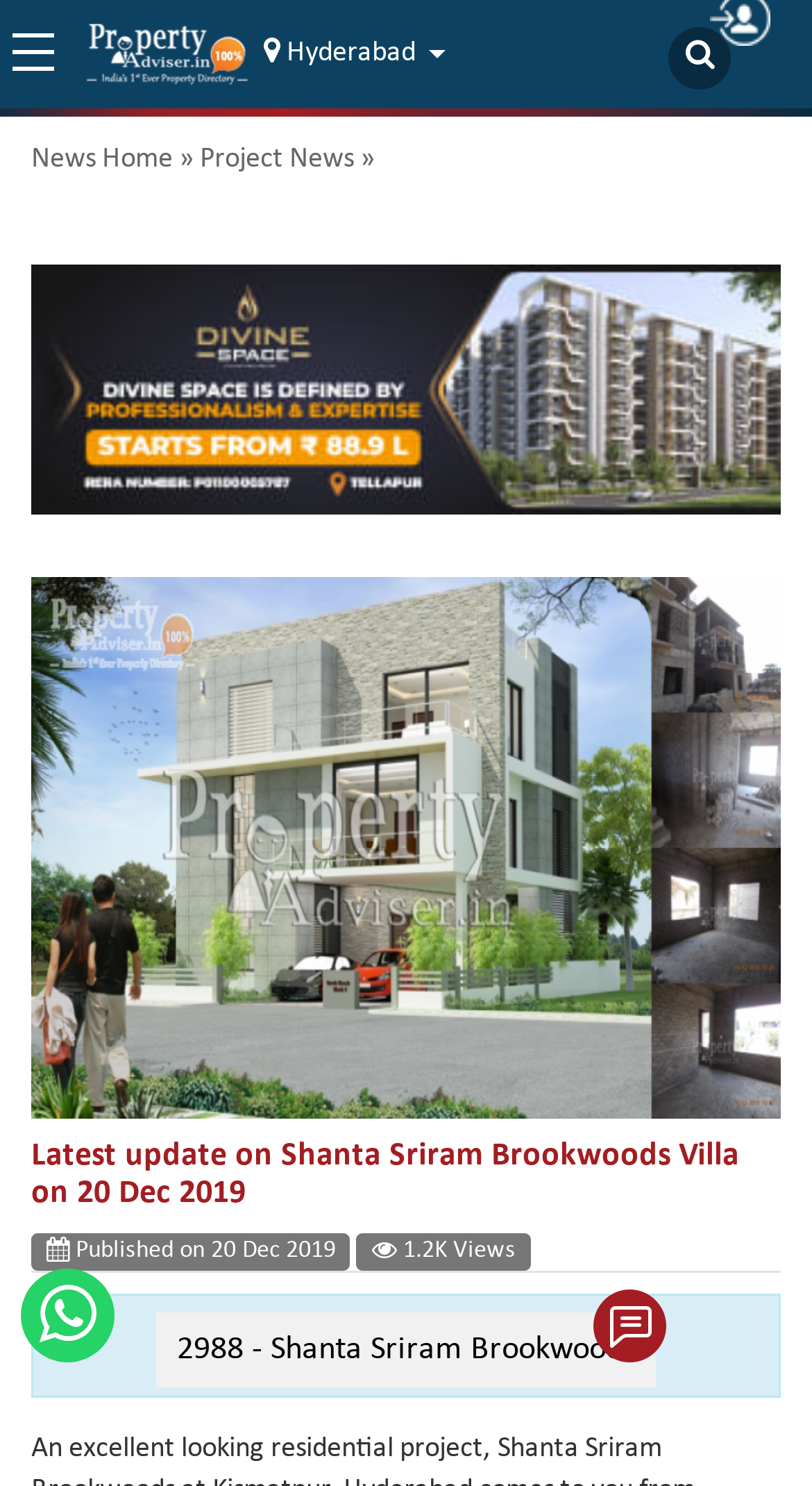Find the bounding box coordinates of the area that needs to be clicked in order to achieve the following instruction: "View project news". The coordinates should be specified as four float numbers between 0 and 1, i.e., [left, top, right, bottom].

[0.246, 0.097, 0.436, 0.118]